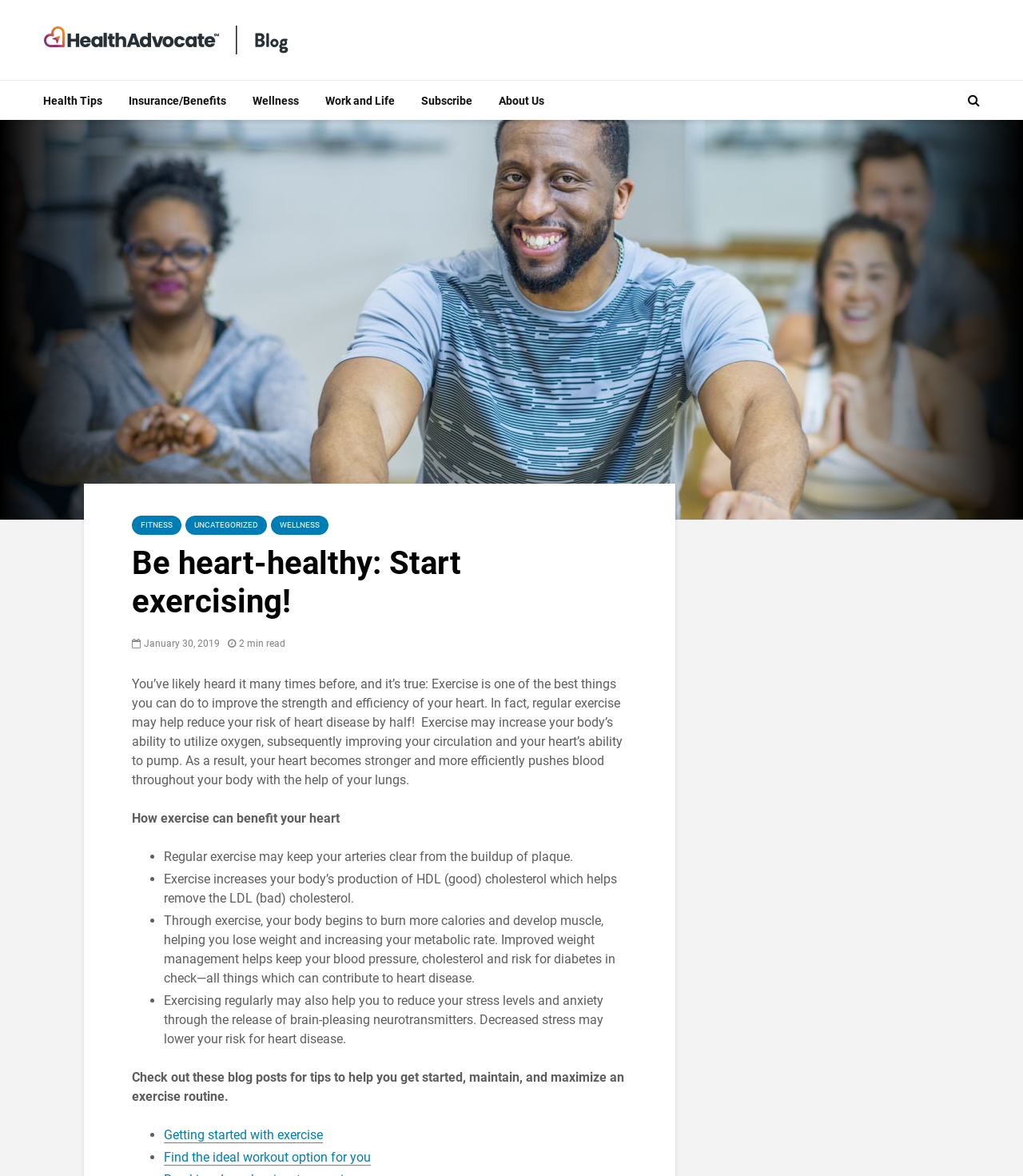What is the effect of exercise on cholesterol?
Please respond to the question with a detailed and thorough explanation.

I found the answer by reading the static text element with the bounding box coordinates [0.16, 0.741, 0.603, 0.77] which states that 'Exercise increases your body’s production of HDL (good) cholesterol which helps remove the LDL (bad) cholesterol'.